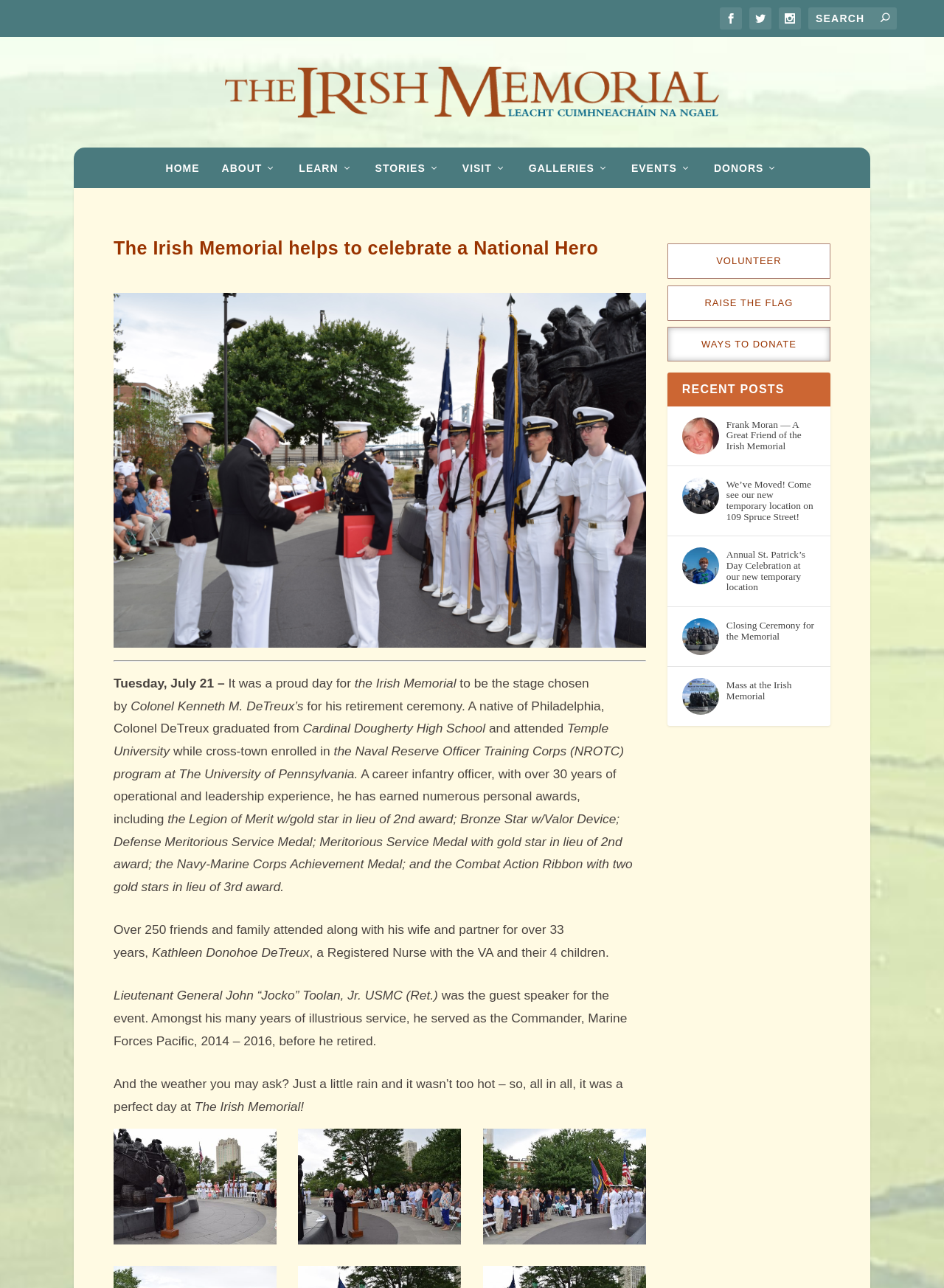What is the name of the memorial?
Kindly answer the question with as much detail as you can.

Based on the webpage, the name of the memorial is mentioned in the title of the webpage and also in the image description, which is 'The Irish Memorial'.